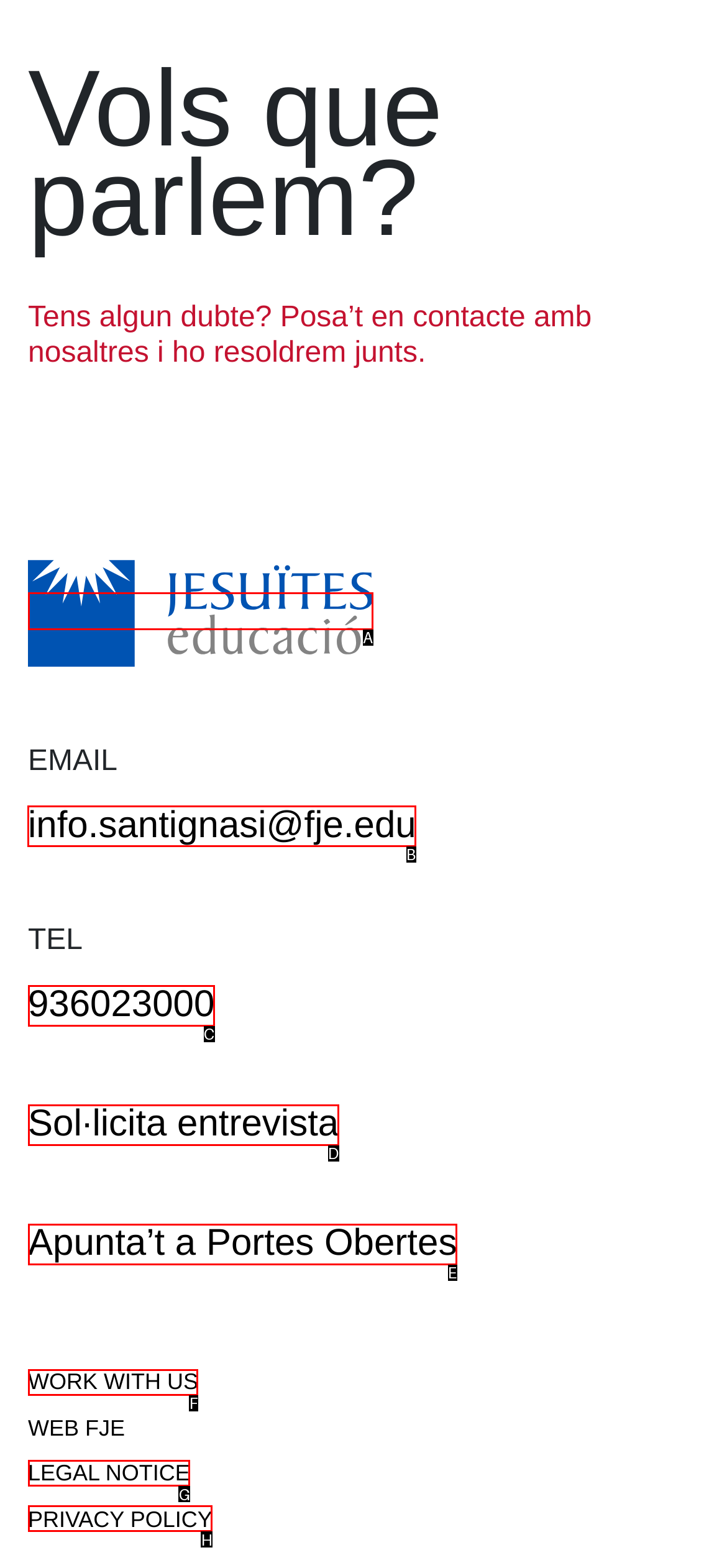Show which HTML element I need to click to perform this task: Contact us Answer with the letter of the correct choice.

B